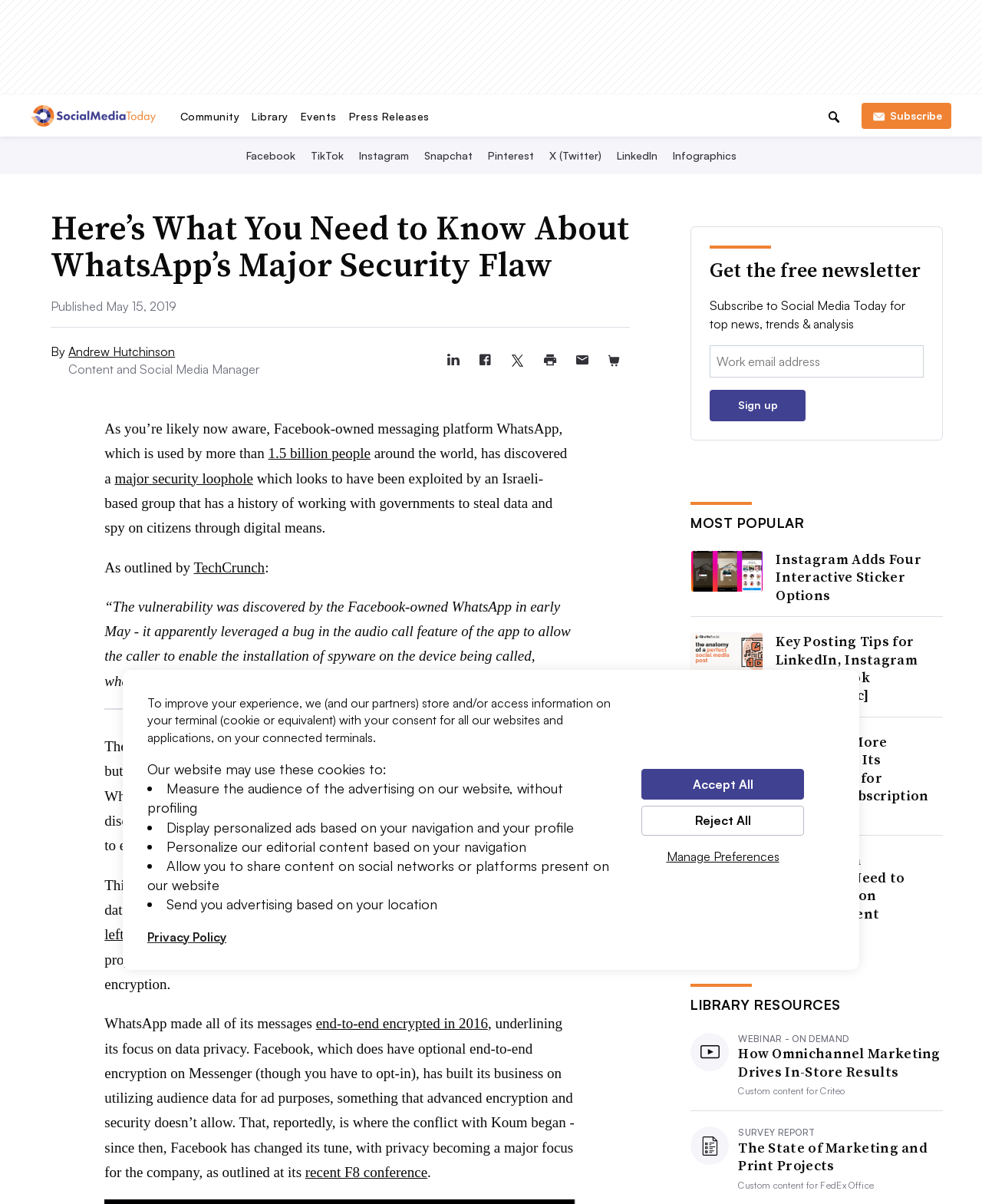Pinpoint the bounding box coordinates of the element to be clicked to execute the instruction: "Subscribe to the website".

[0.878, 0.085, 0.969, 0.107]